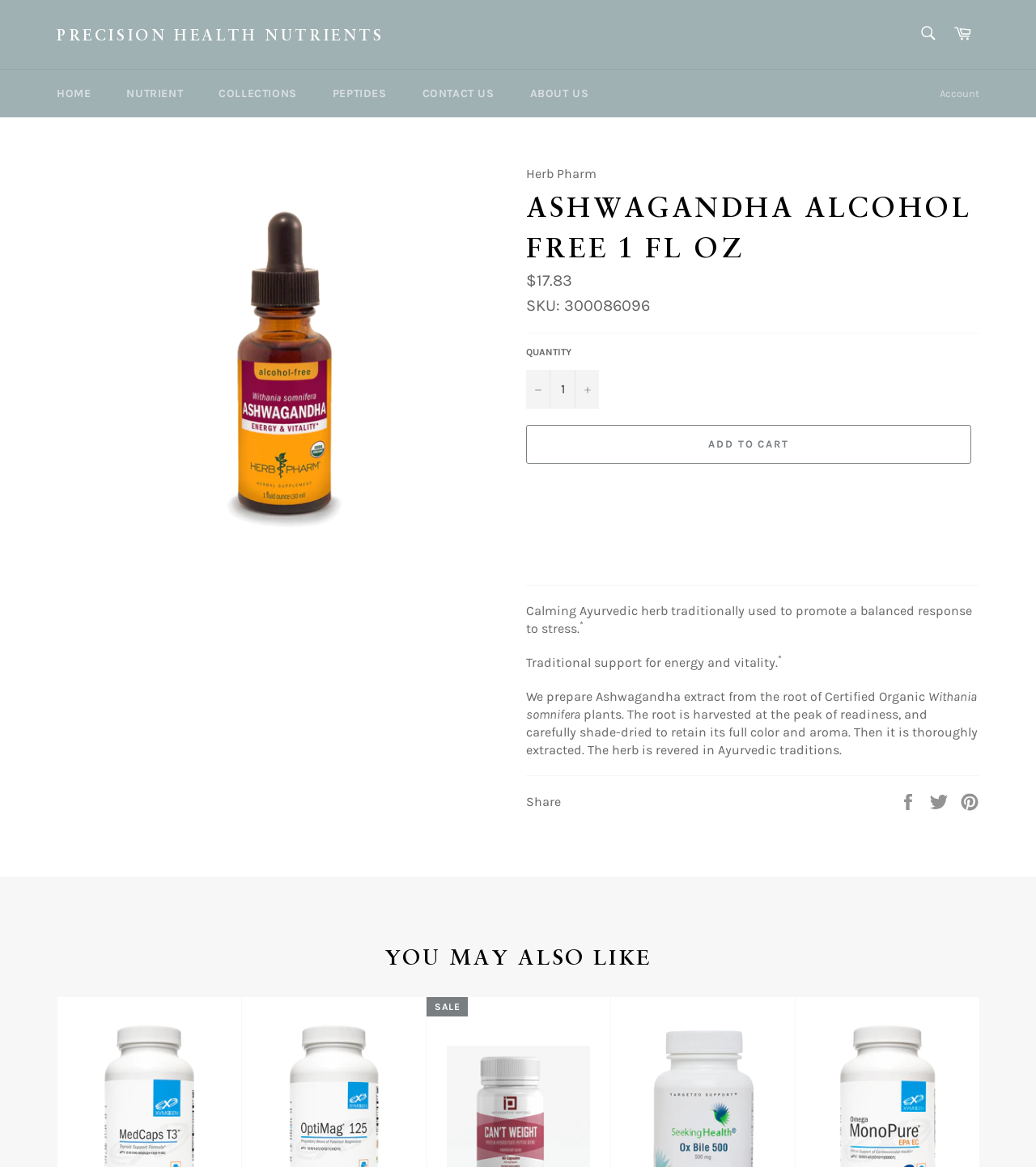Determine the coordinates of the bounding box that should be clicked to complete the instruction: "Go to cart". The coordinates should be represented by four float numbers between 0 and 1: [left, top, right, bottom].

[0.912, 0.014, 0.945, 0.045]